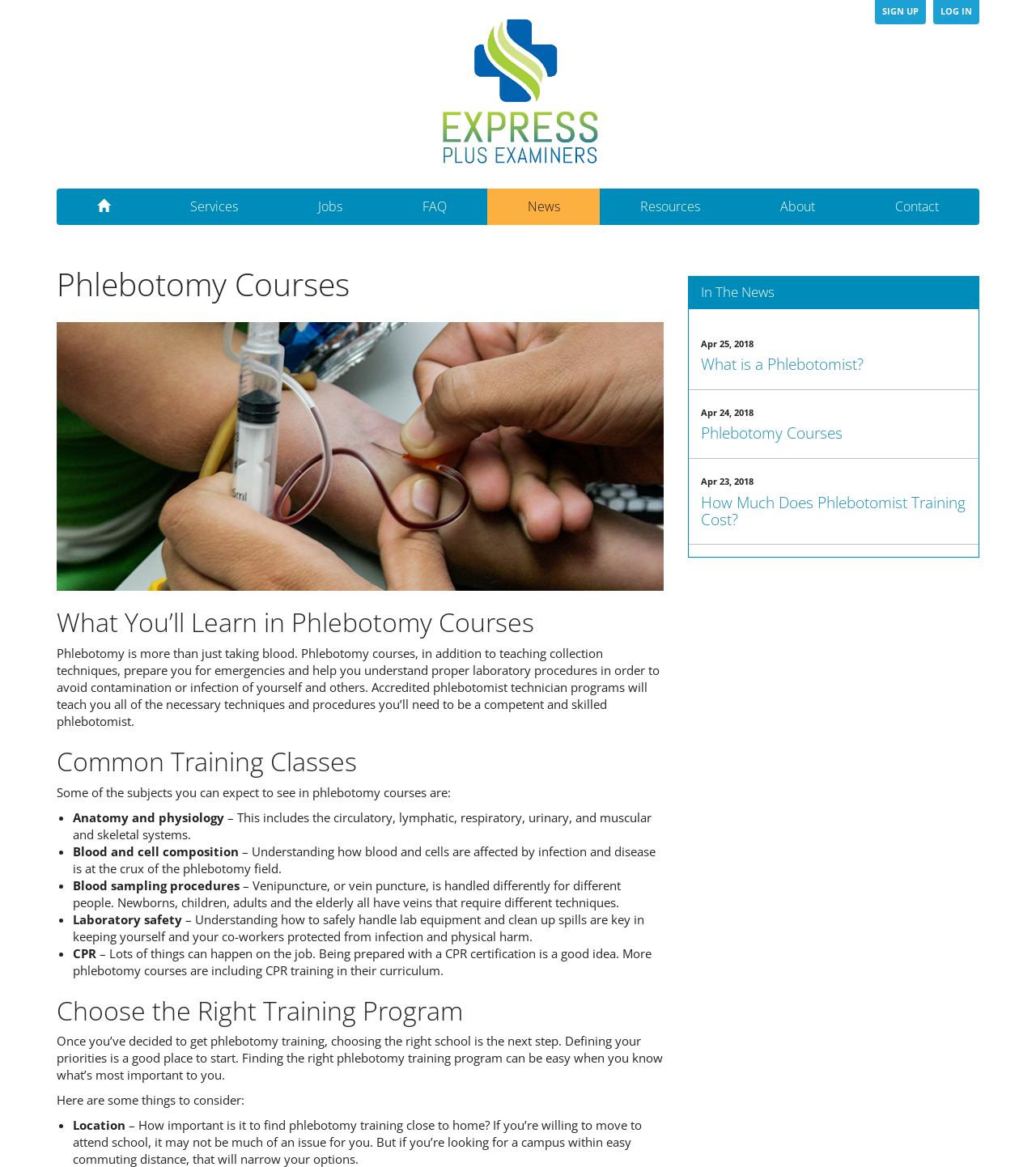Determine the bounding box coordinates of the region that needs to be clicked to achieve the task: "Read the news about What is a Phlebotomist?".

[0.677, 0.303, 0.834, 0.321]